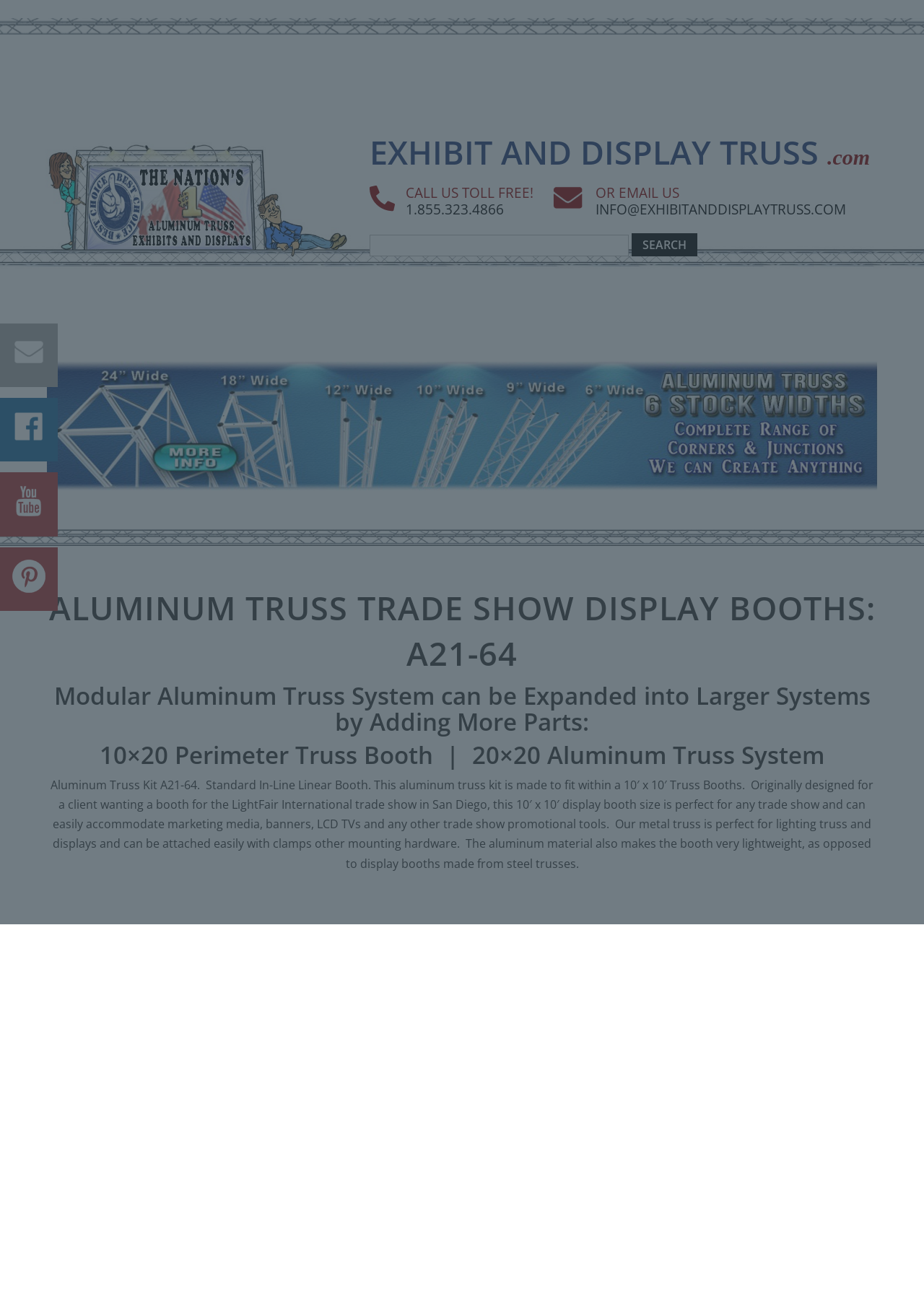Please determine the bounding box coordinates of the section I need to click to accomplish this instruction: "Learn about 10×20 Perimeter Truss Booth".

[0.108, 0.571, 0.469, 0.596]